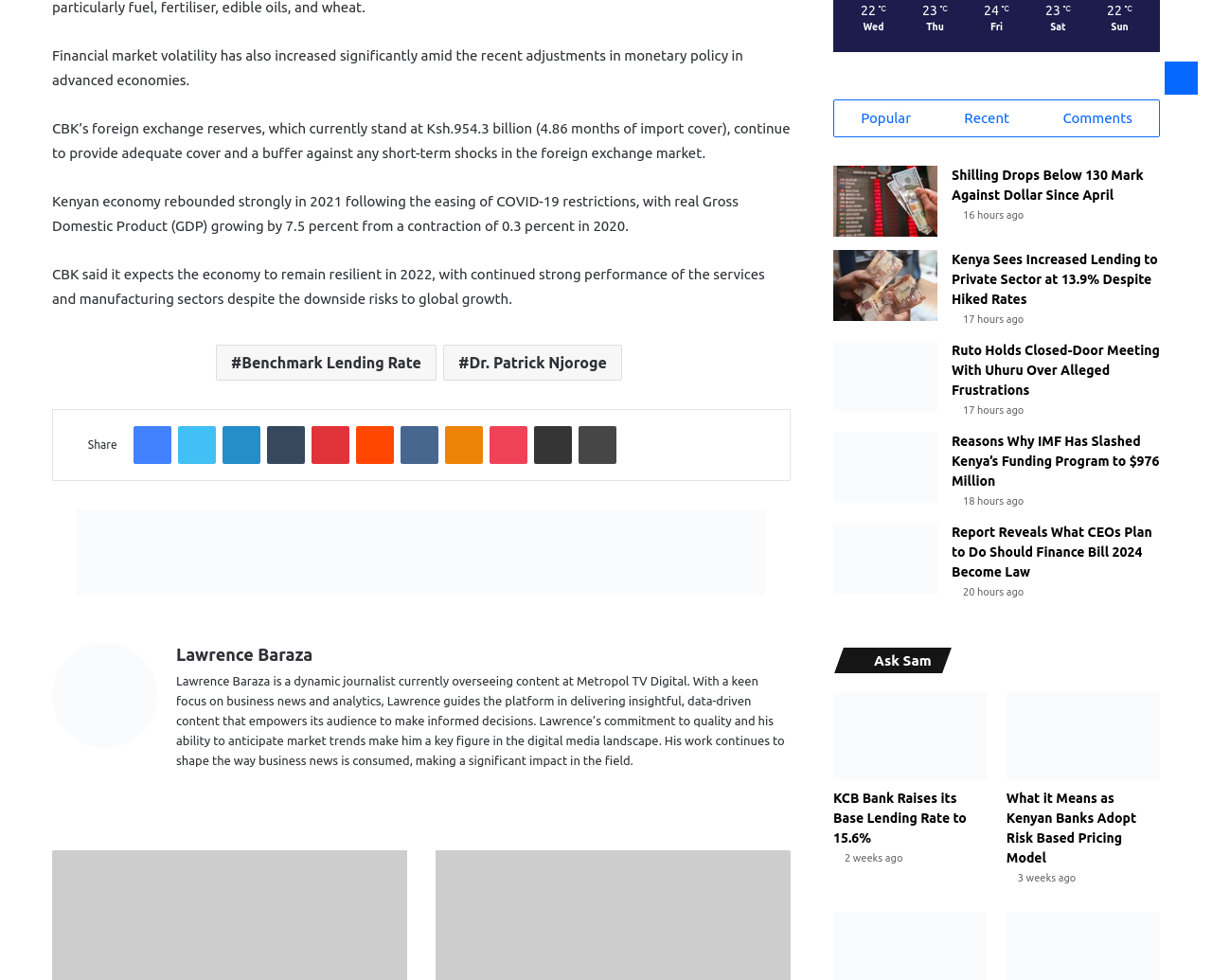Please provide the bounding box coordinates for the element that needs to be clicked to perform the following instruction: "Go back to the top of the page". The coordinates should be given as four float numbers between 0 and 1, i.e., [left, top, right, bottom].

[0.961, 0.063, 0.988, 0.097]